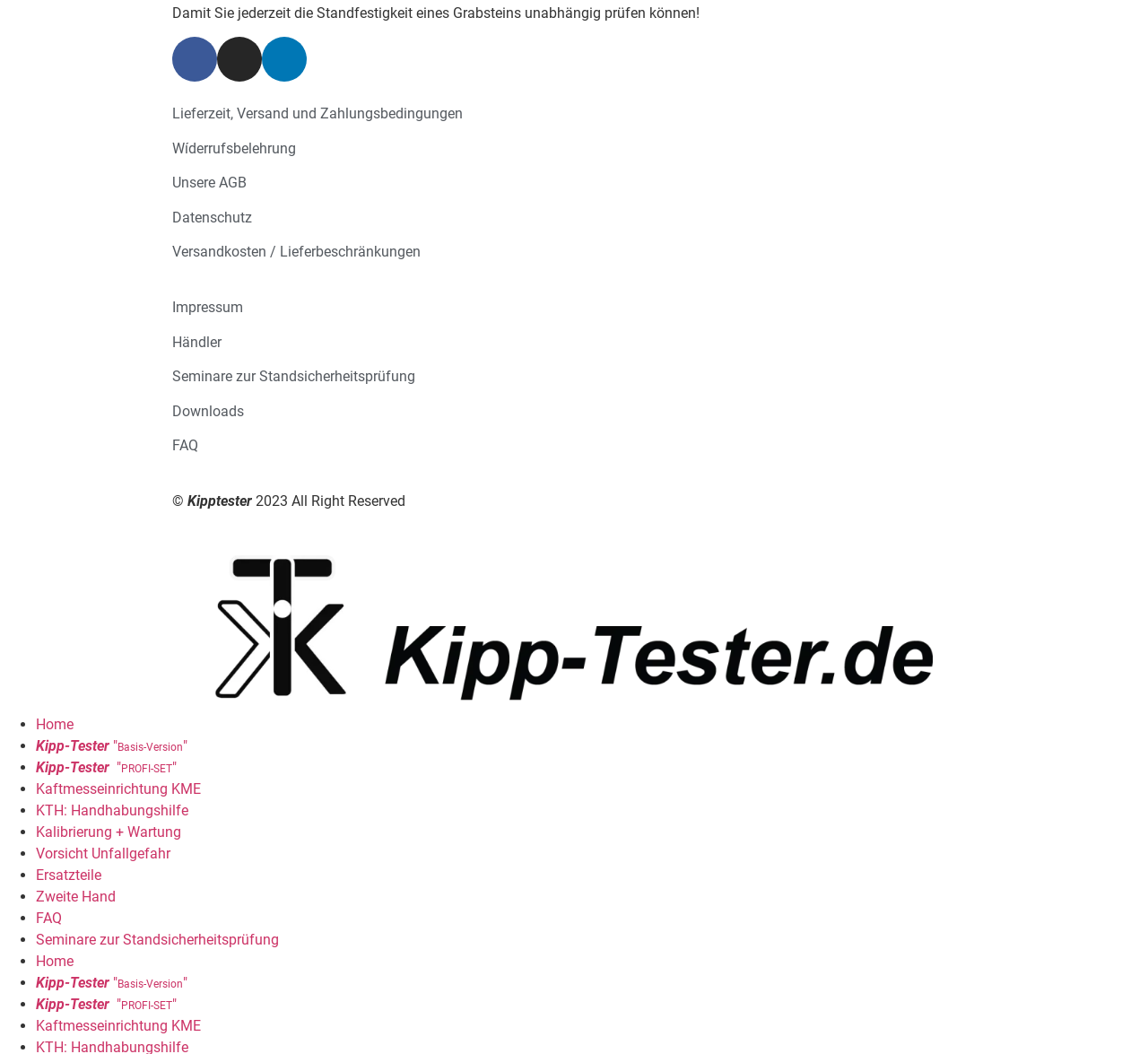Find the bounding box coordinates of the clickable area required to complete the following action: "Read FAQ".

[0.031, 0.863, 0.054, 0.879]